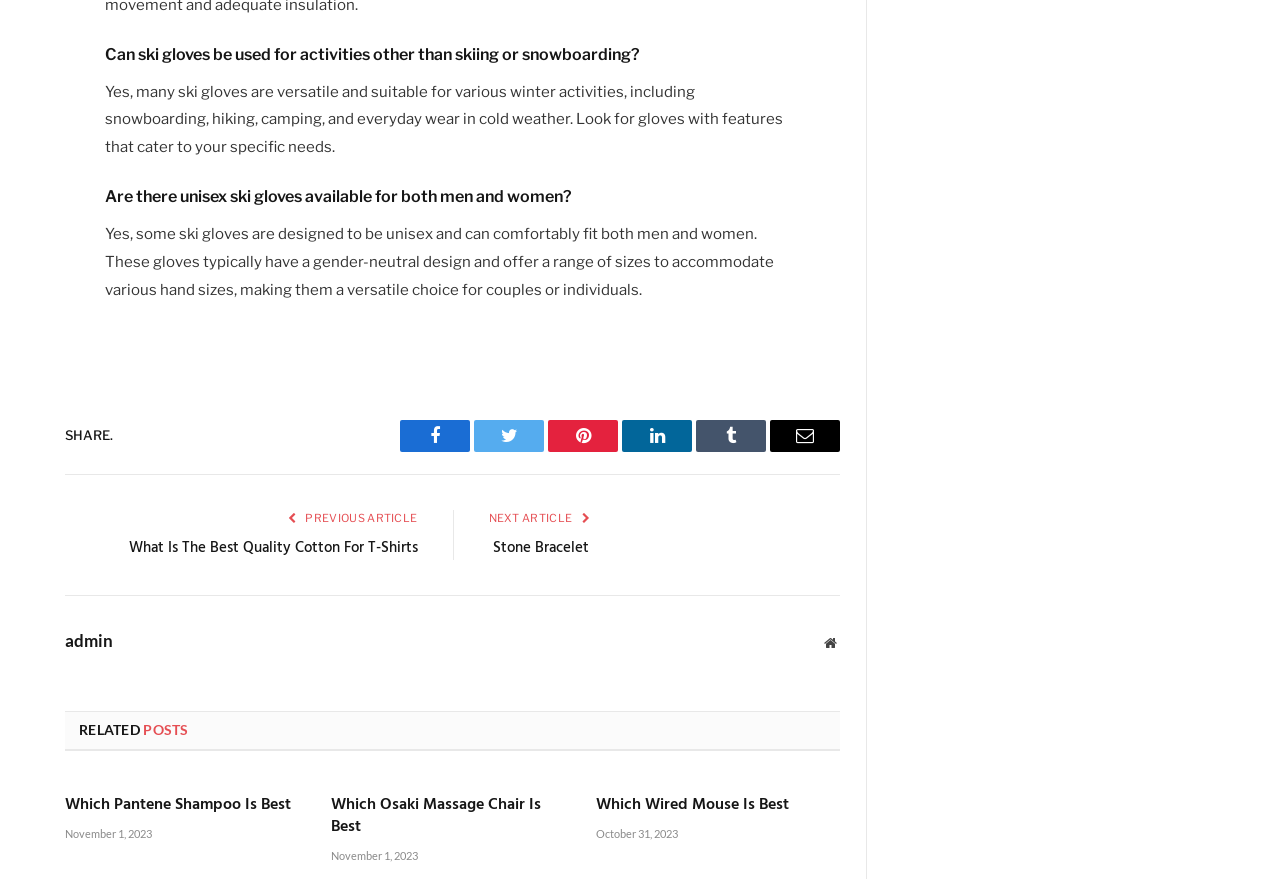Identify the bounding box coordinates of the clickable region to carry out the given instruction: "Read previous article".

[0.1, 0.61, 0.326, 0.637]